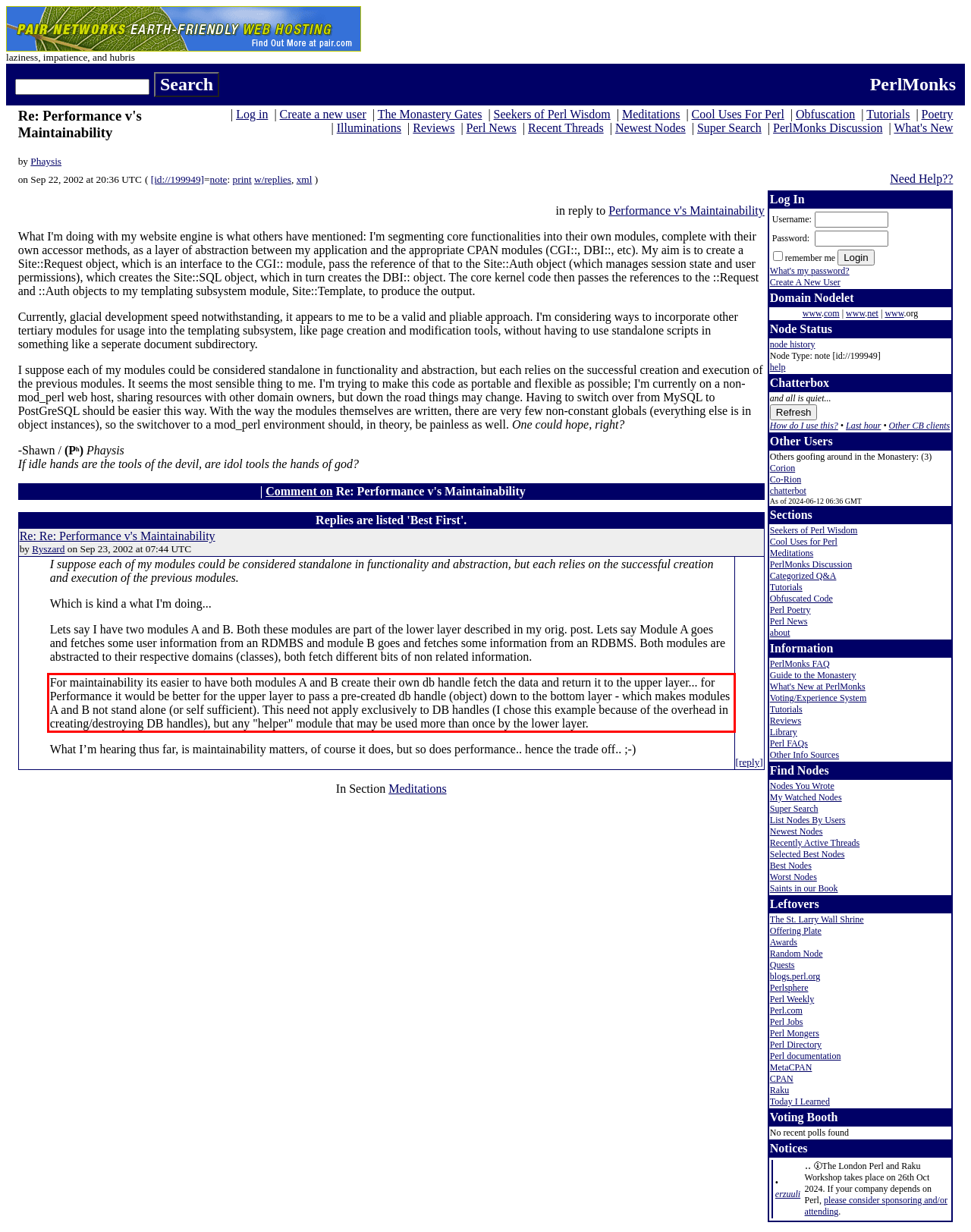You are provided with a webpage screenshot that includes a red rectangle bounding box. Extract the text content from within the bounding box using OCR.

For maintainability its easier to have both modules A and B create their own db handle fetch the data and return it to the upper layer... for Performance it would be better for the upper layer to pass a pre-created db handle (object) down to the bottom layer - which makes modules A and B not stand alone (or self sufficient). This need not apply exclusively to DB handles (I chose this example because of the overhead in creating/destroying DB handles), but any "helper" module that may be used more than once by the lower layer.